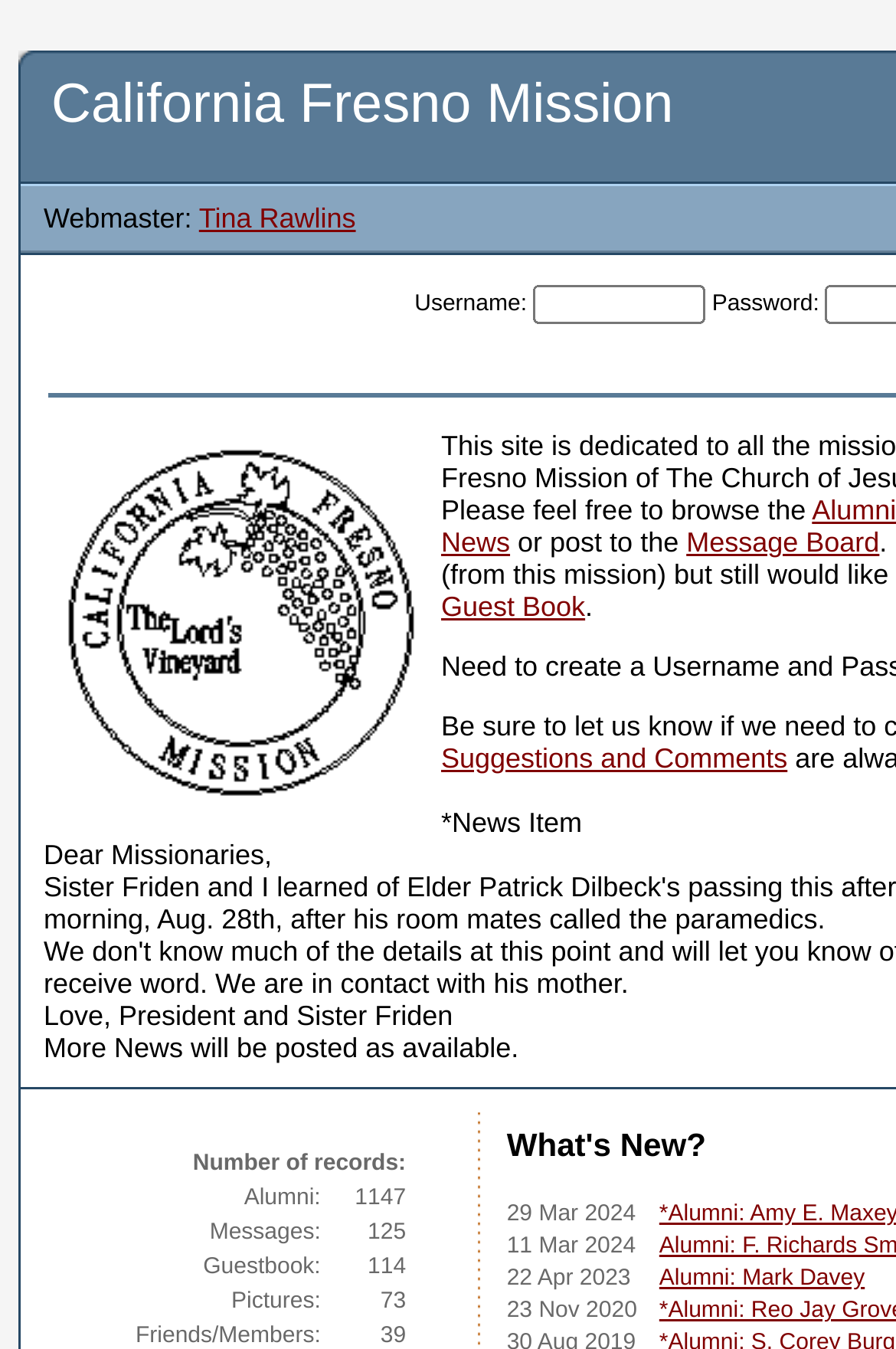How many alumni are there?
Provide a well-explained and detailed answer to the question.

I found the answer by looking at the table with the label 'Alumni:' and the corresponding value '1147'.